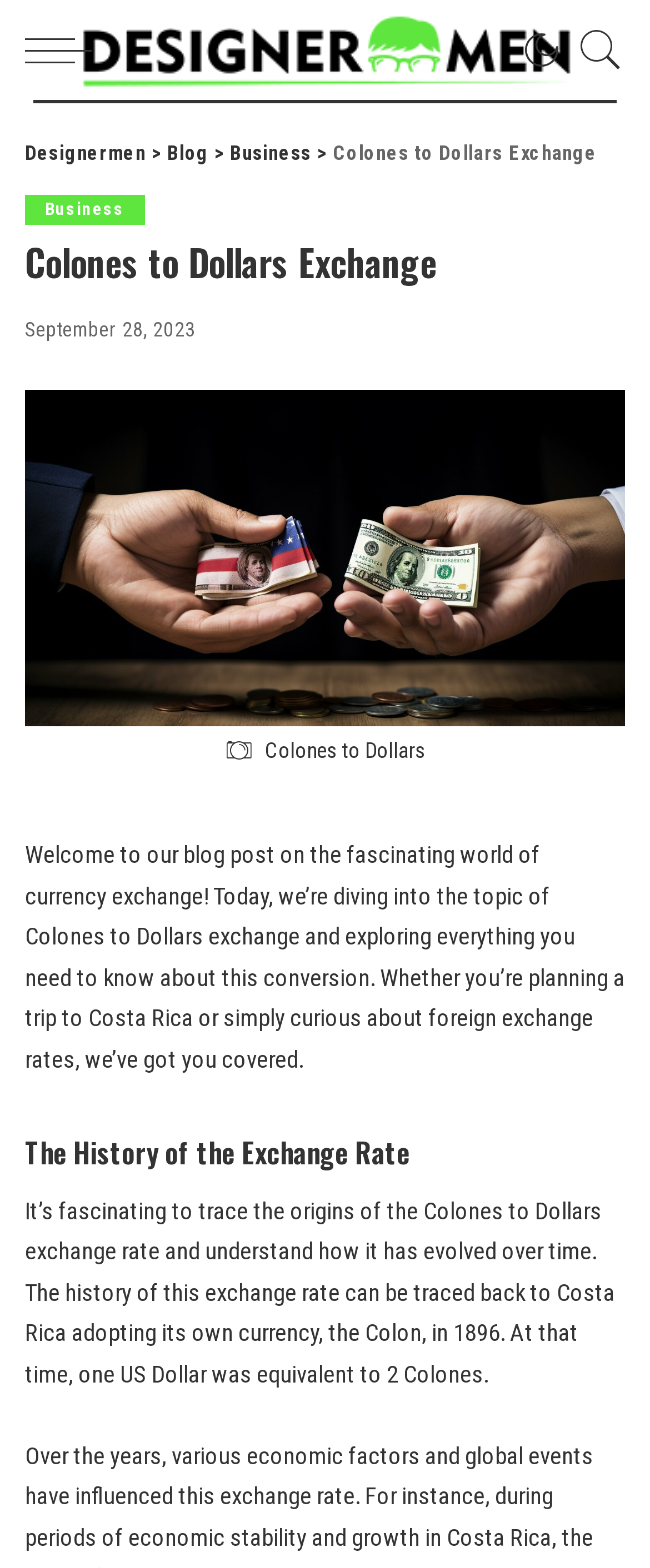Identify and provide the bounding box coordinates of the UI element described: "aria-label="menu trigger"". The coordinates should be formatted as [left, top, right, bottom], with each number being a float between 0 and 1.

[0.038, 0.0, 0.167, 0.064]